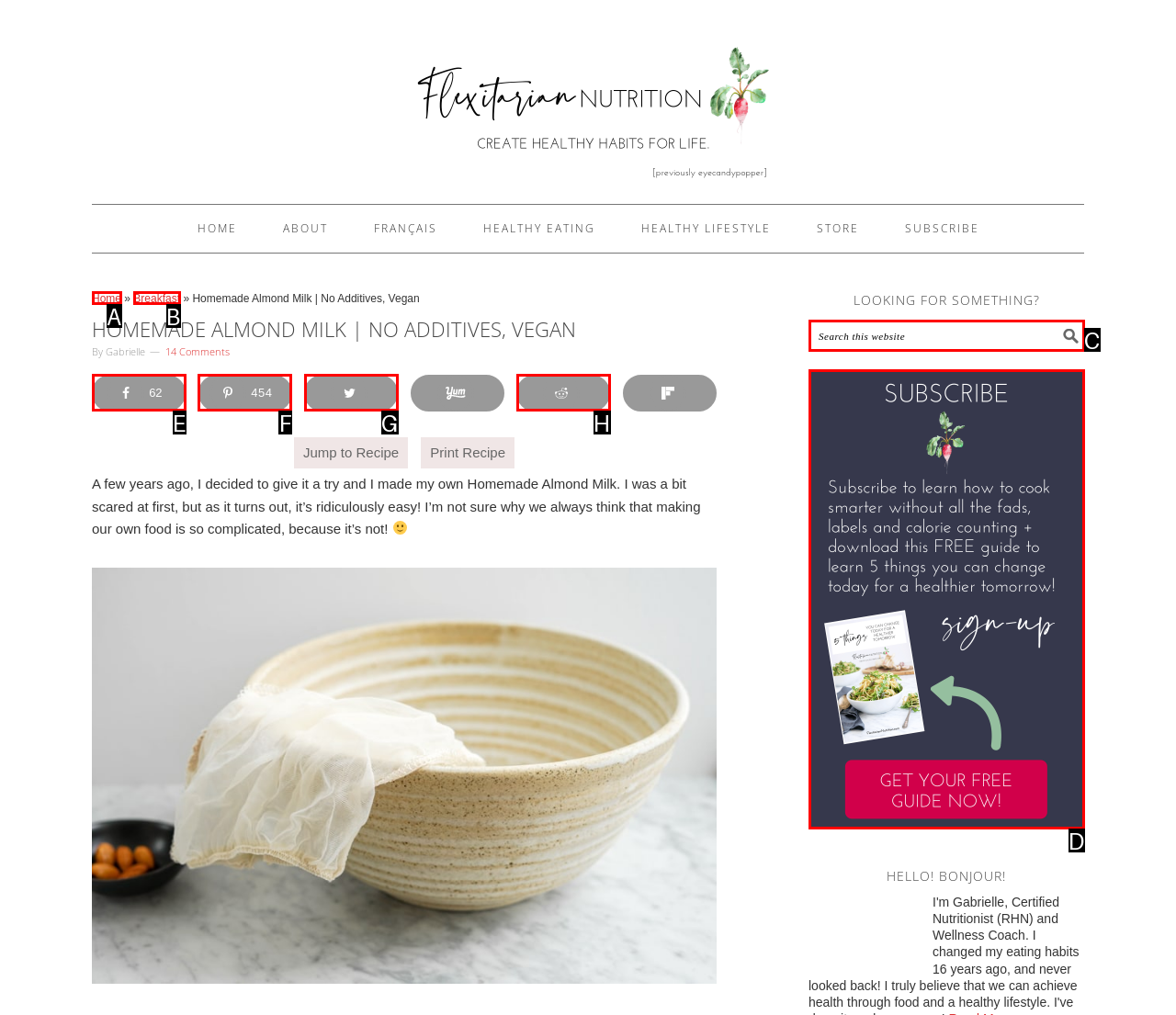From the available options, which lettered element should I click to complete this task: Read about Bear Encounters?

None